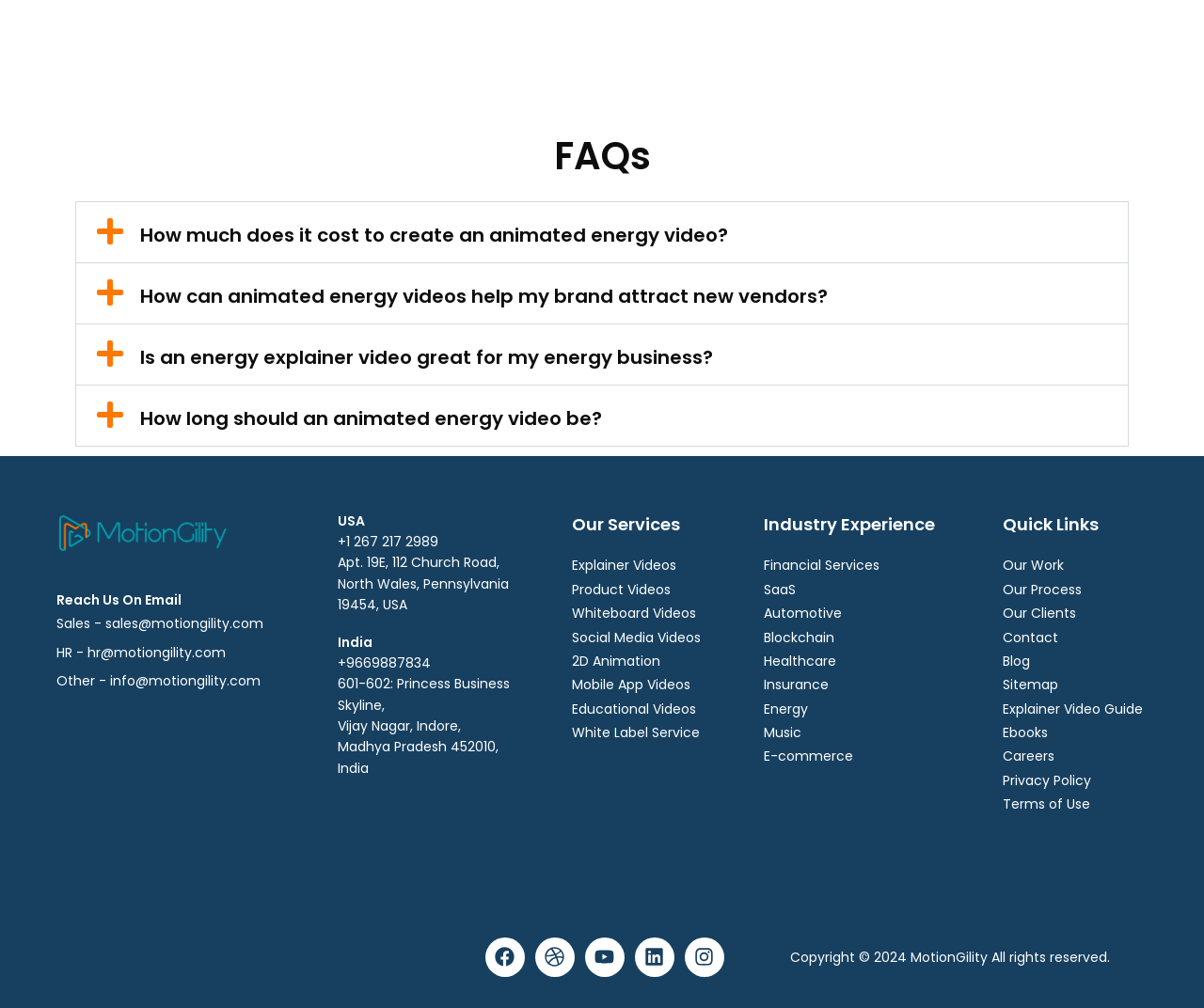Please identify the bounding box coordinates of the element I need to click to follow this instruction: "Click on 'Contact'".

[0.833, 0.622, 1.0, 0.643]